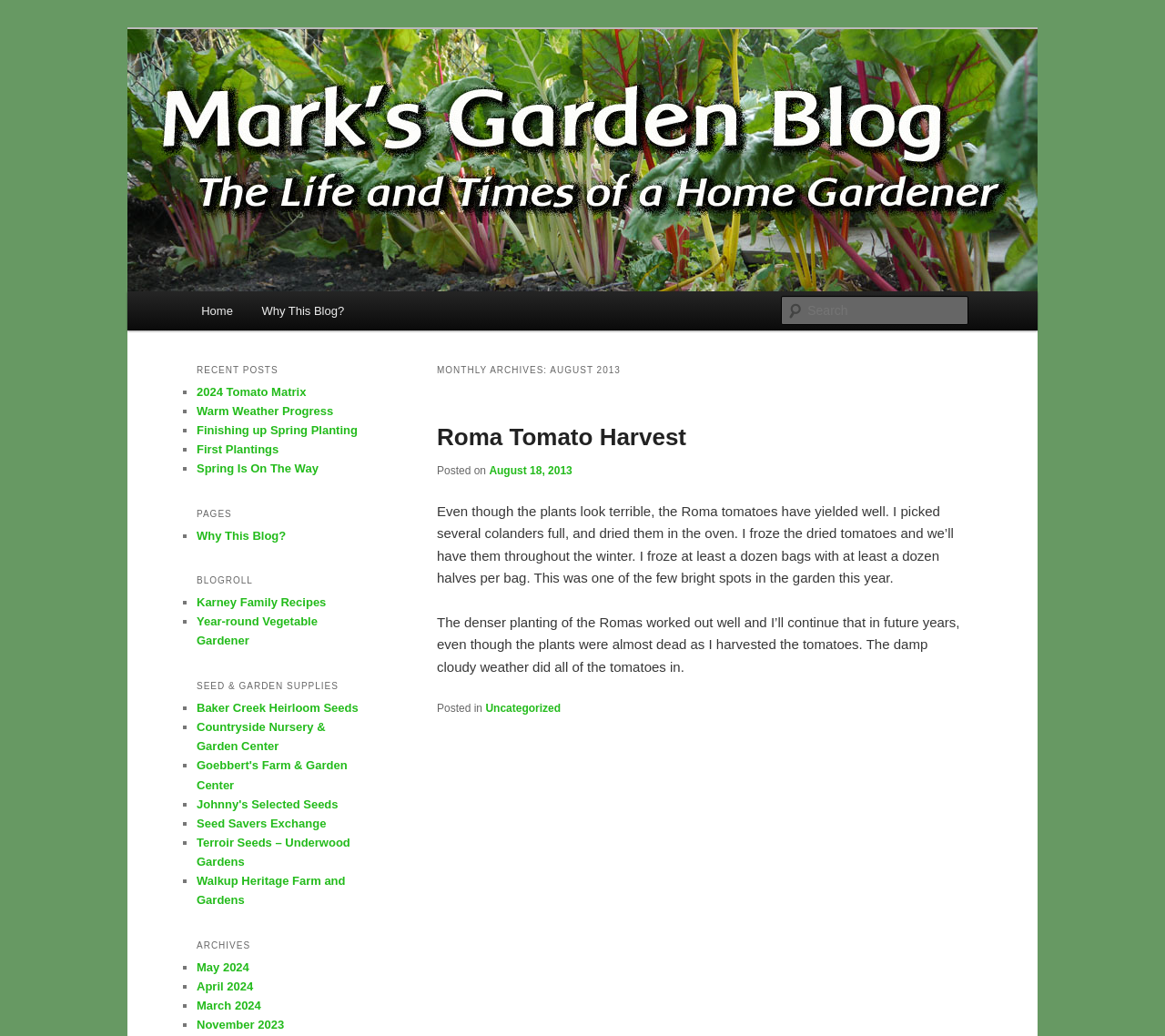How many seed and garden supply links are listed?
Look at the screenshot and respond with a single word or phrase.

7